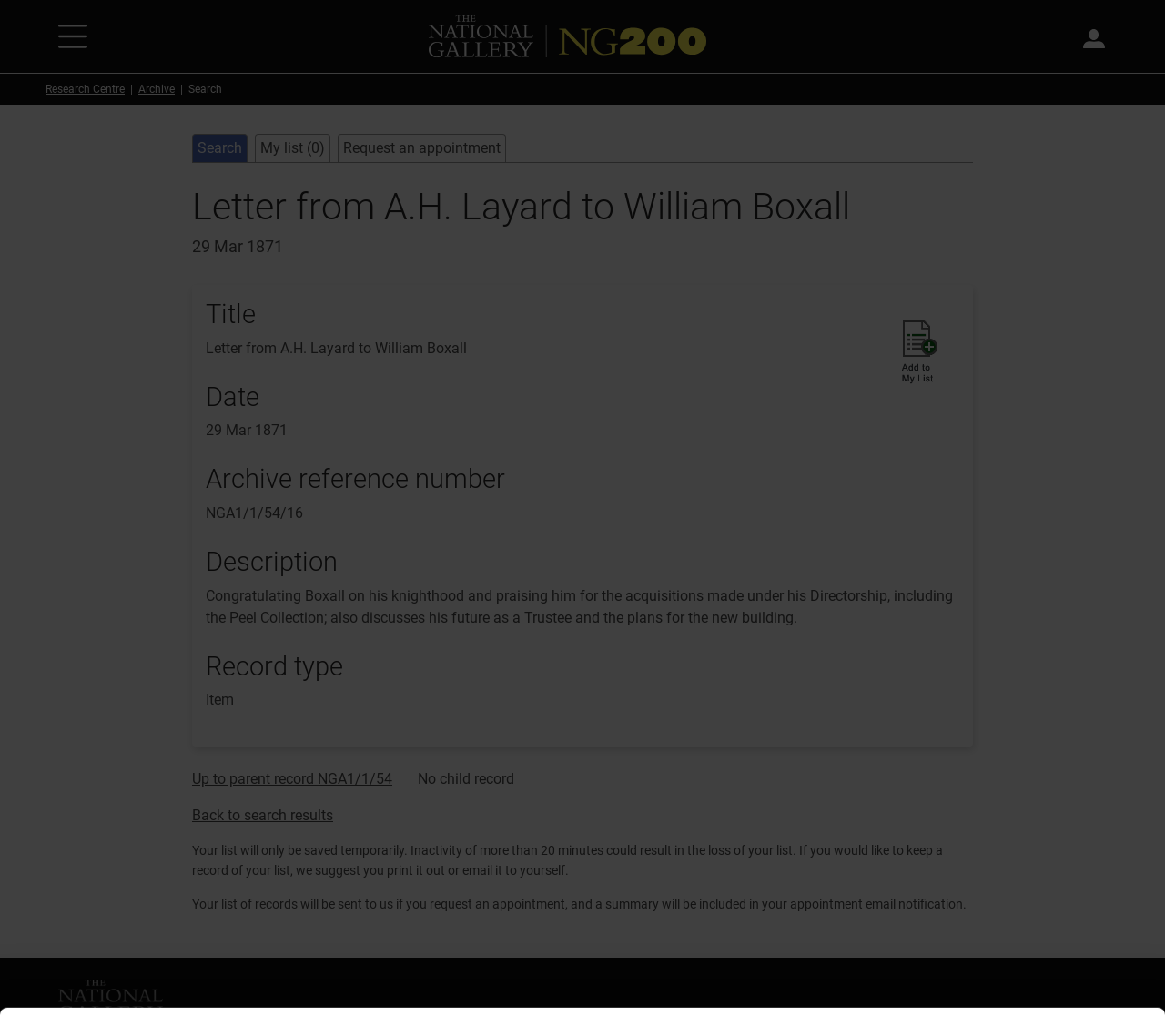Locate the bounding box coordinates of the element's region that should be clicked to carry out the following instruction: "Request an appointment". The coordinates need to be four float numbers between 0 and 1, i.e., [left, top, right, bottom].

[0.295, 0.134, 0.43, 0.151]